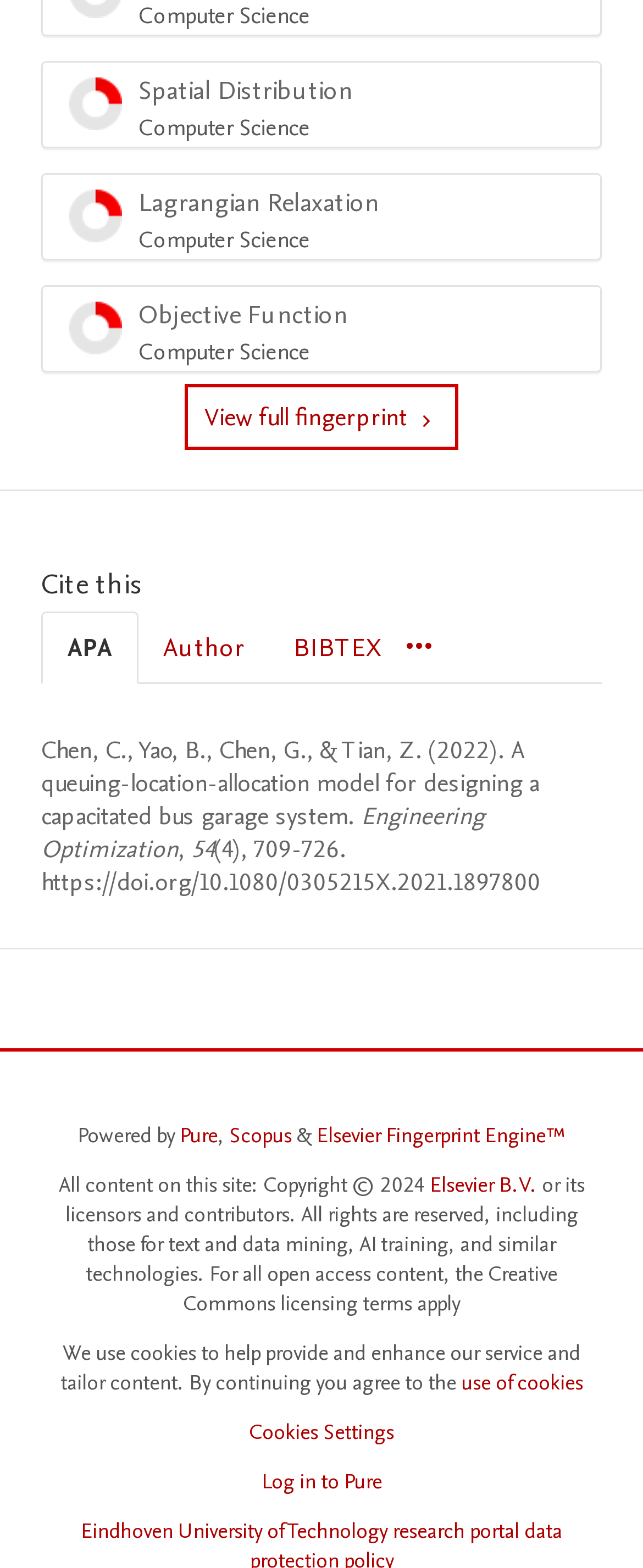Determine the bounding box coordinates of the region to click in order to accomplish the following instruction: "Switch to BIBTEX citation style". Provide the coordinates as four float numbers between 0 and 1, specifically [left, top, right, bottom].

[0.418, 0.391, 0.631, 0.435]